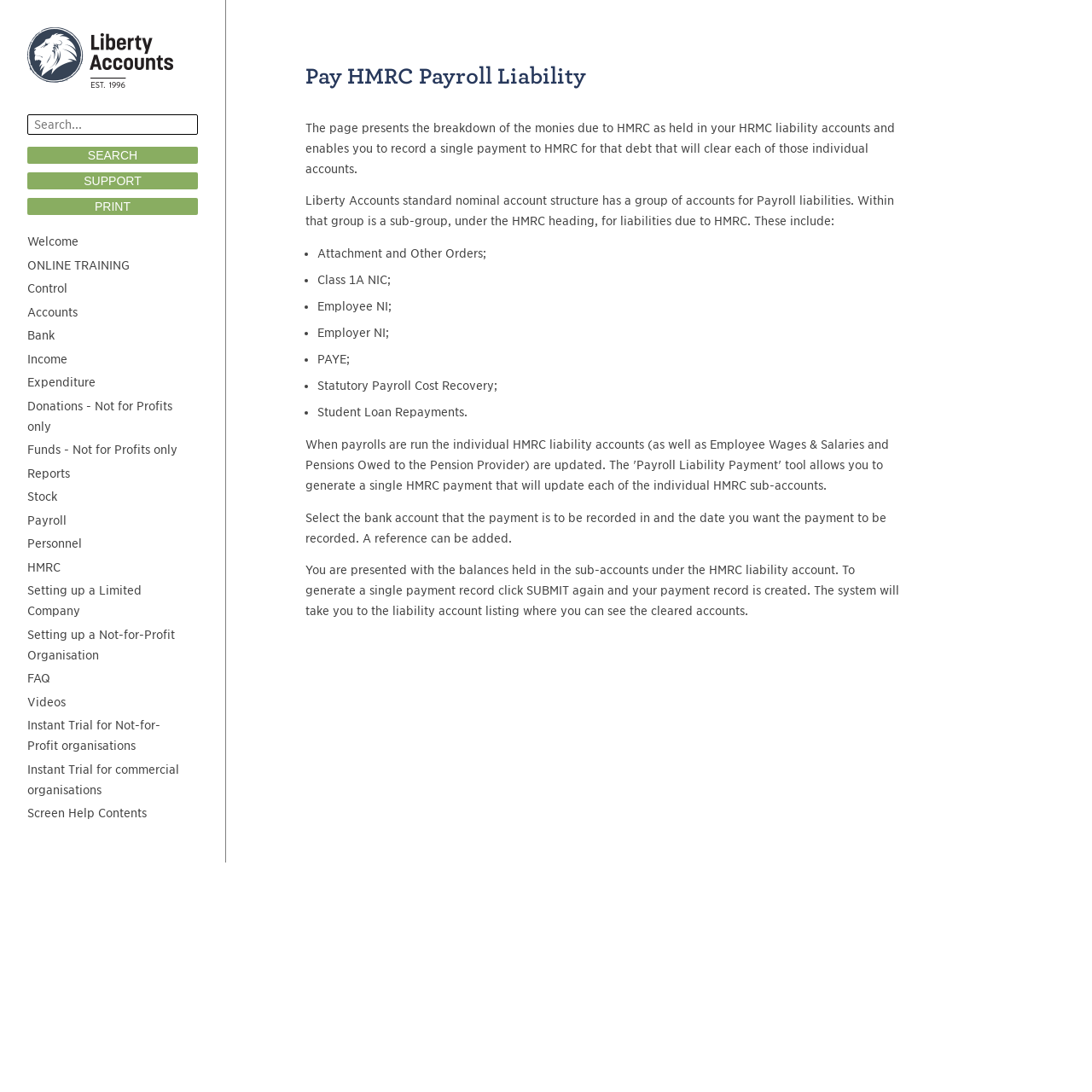Determine the bounding box coordinates in the format (top-left x, top-left y, bottom-right x, bottom-right y). Ensure all values are floating point numbers between 0 and 1. Identify the bounding box of the UI element described by: 香港大學主頁

None